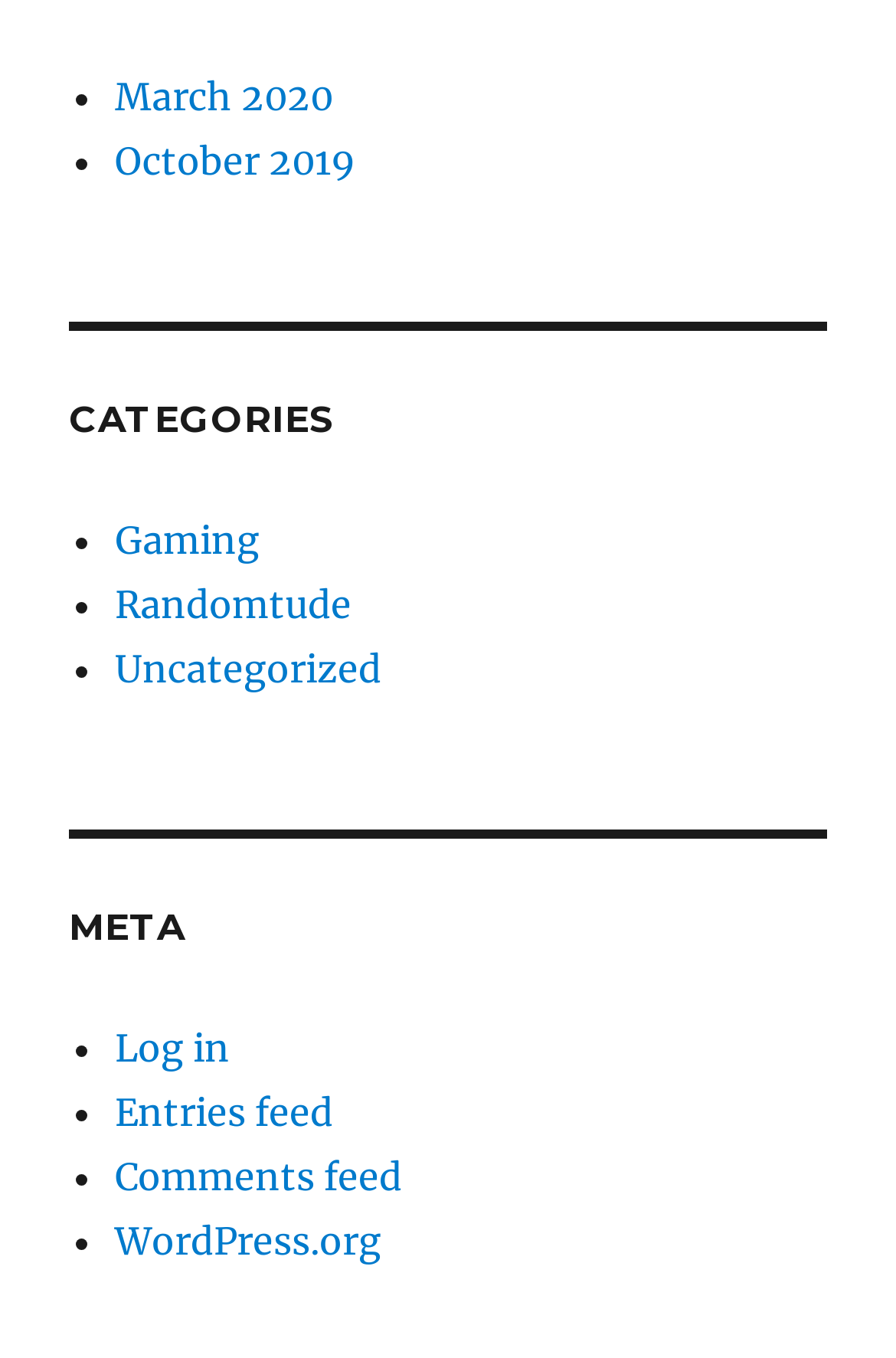Identify the bounding box coordinates of the region I need to click to complete this instruction: "Visit WordPress.org".

[0.128, 0.897, 0.426, 0.931]